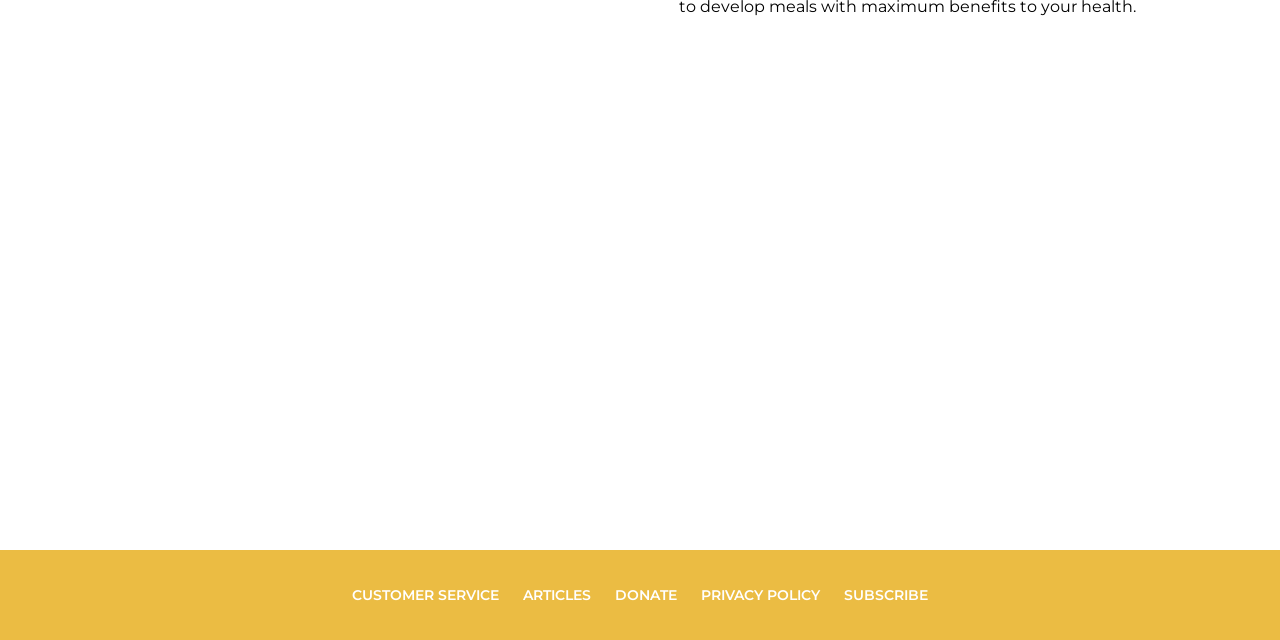Identify the bounding box for the UI element described as: "Privacy Policy". The coordinates should be four float numbers between 0 and 1, i.e., [left, top, right, bottom].

[0.548, 0.916, 0.641, 0.944]